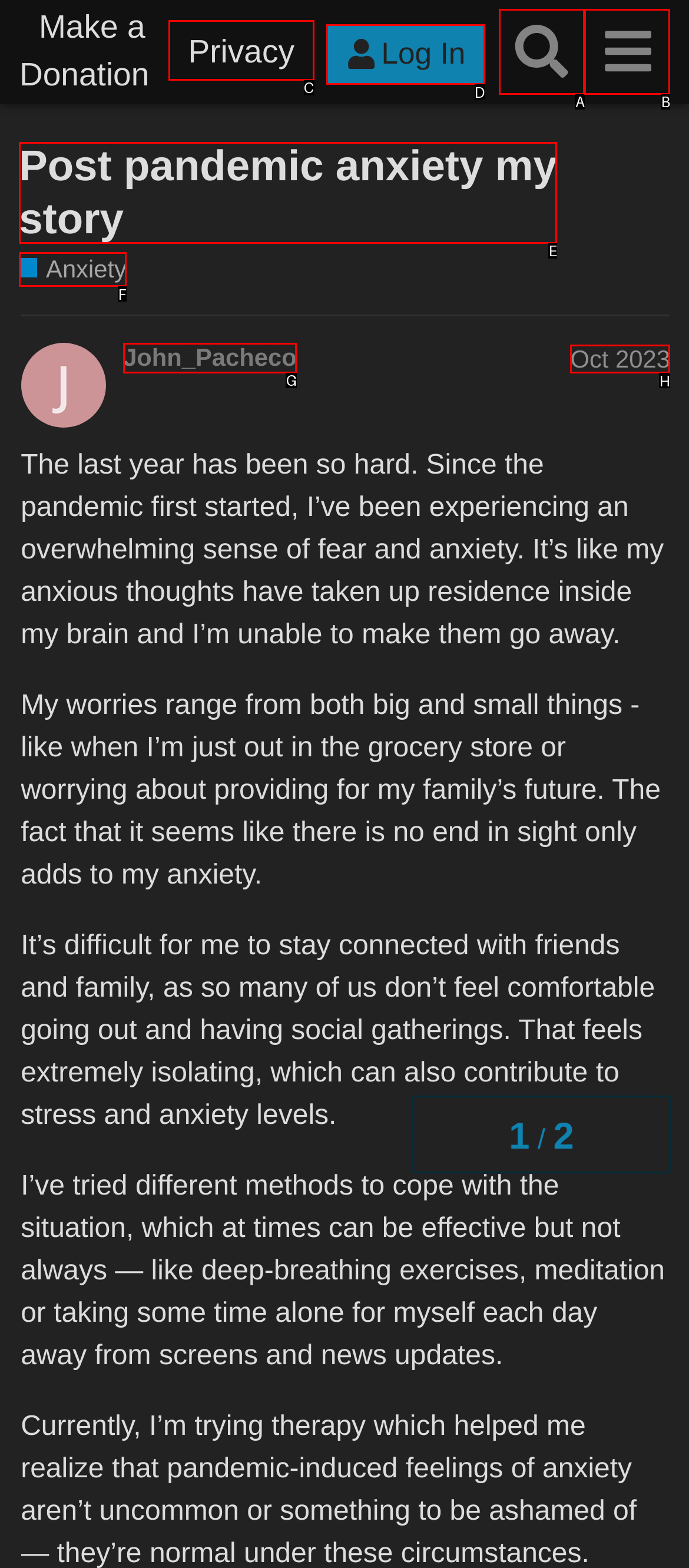Using the given description: Anxiety, identify the HTML element that corresponds best. Answer with the letter of the correct option from the available choices.

F